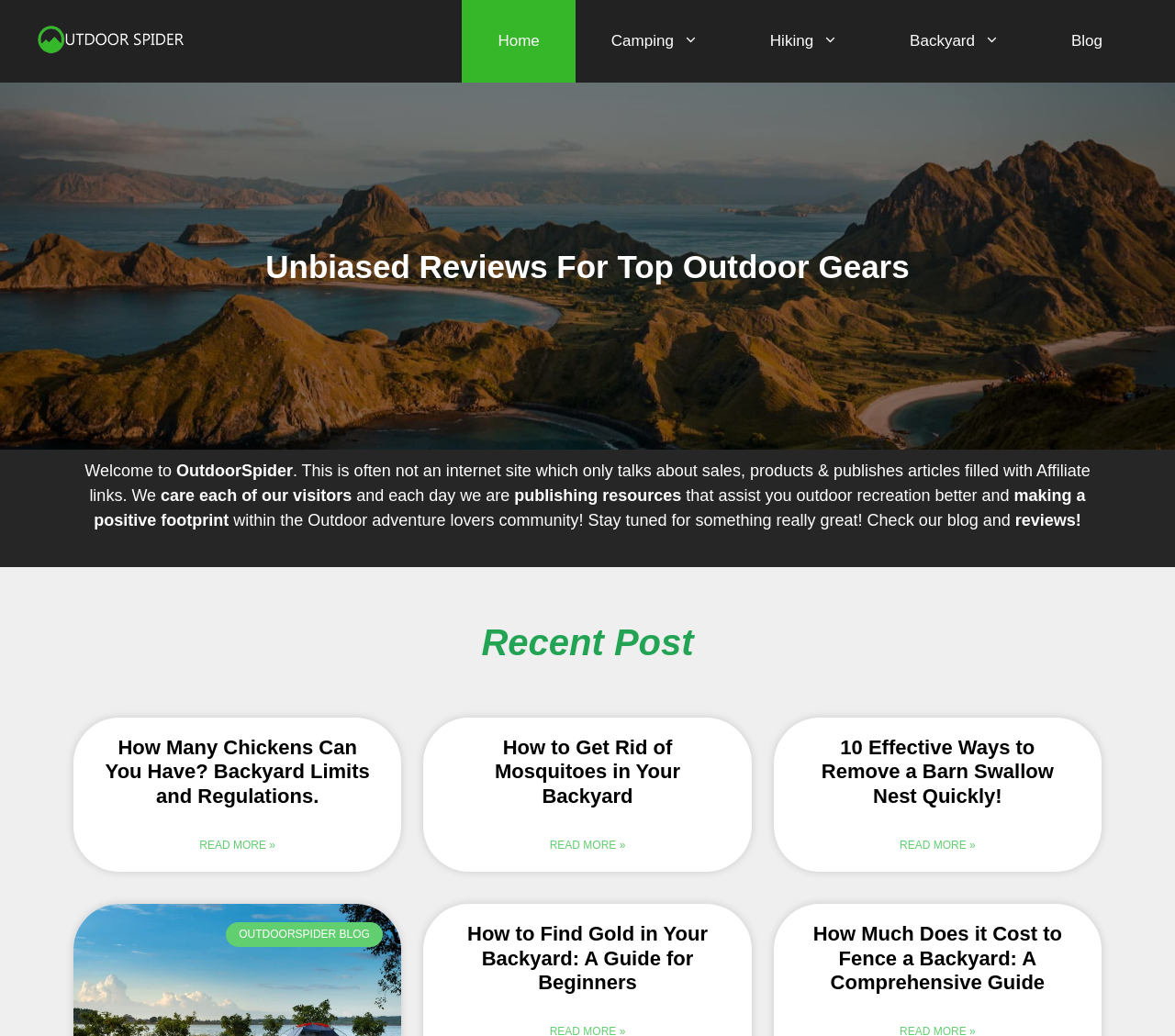Ascertain the bounding box coordinates for the UI element detailed here: "Read More »". The coordinates should be provided as [left, top, right, bottom] with each value being a float between 0 and 1.

[0.17, 0.808, 0.234, 0.824]